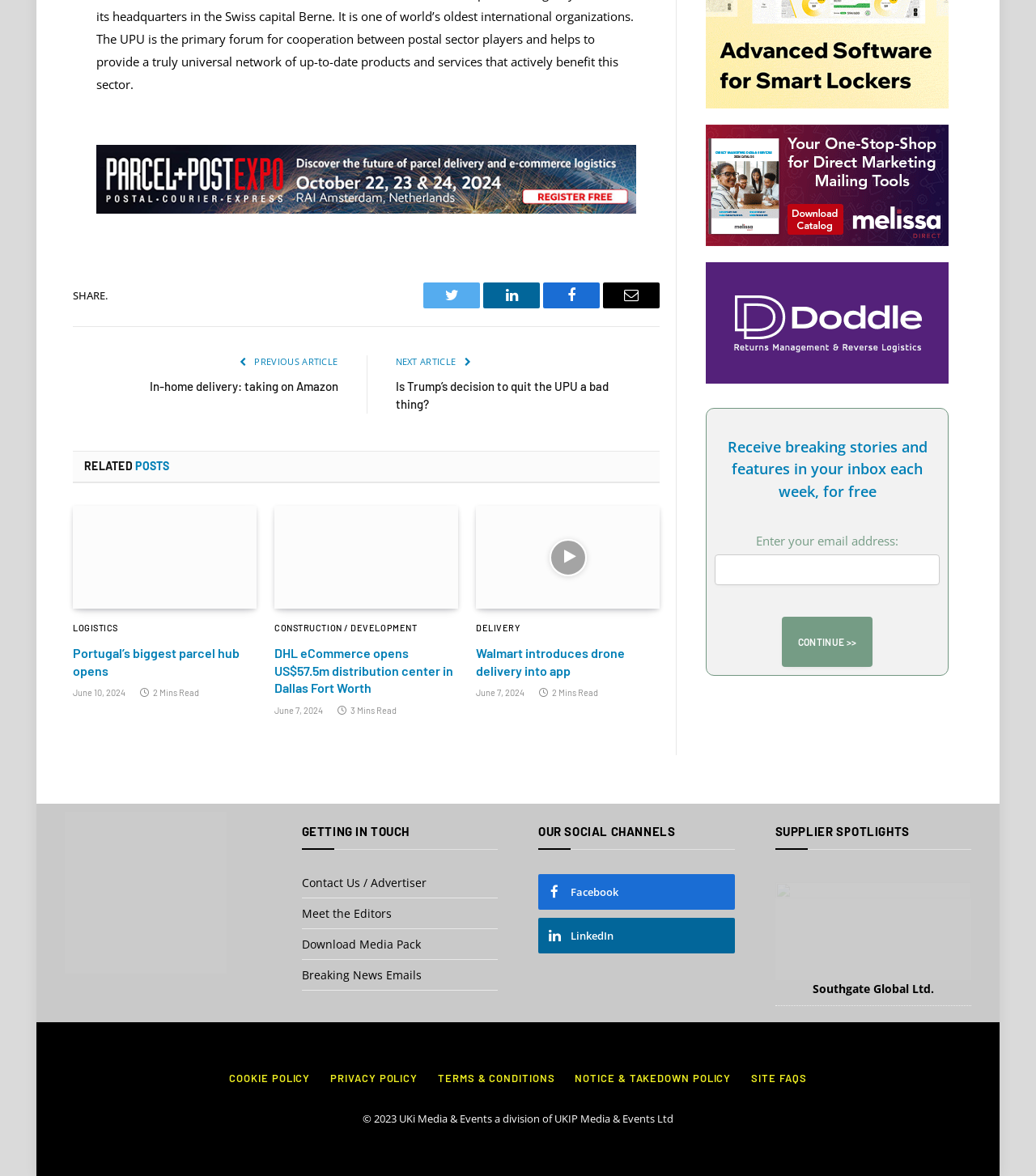Can you specify the bounding box coordinates for the region that should be clicked to fulfill this instruction: "Read the article 'In-home delivery: taking on Amazon'".

[0.144, 0.322, 0.326, 0.334]